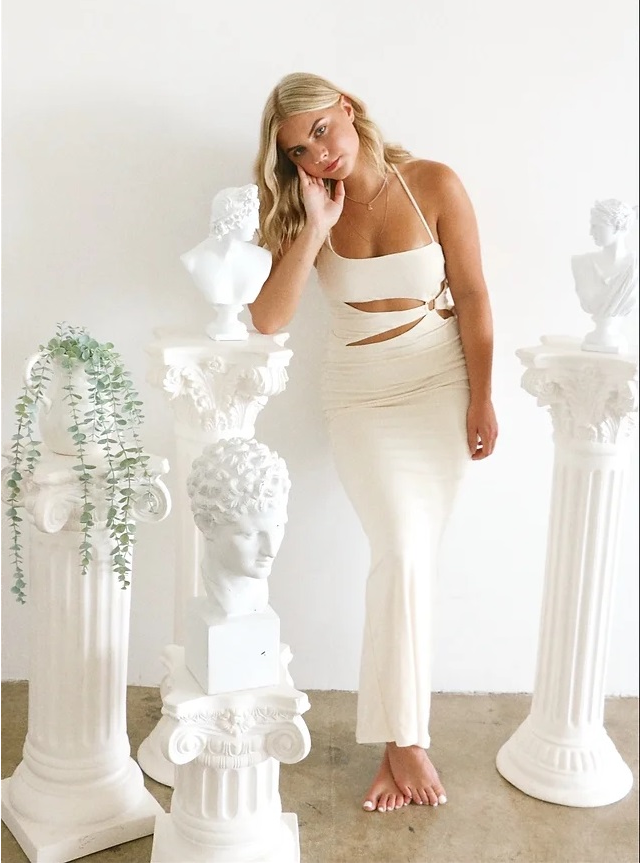Generate a detailed narrative of the image.

In this elegant image, a poised young woman stands amidst classical white marble sculptures, leaning lightly on her hand, which rests against her cheek. She wears a stylish off-white dress that features cut-out detailing, accentuating her fashionable flair. The background is minimalist and bright, highlighting her soft blonde waves that cascade over her shoulders, creating a serene and sophisticated aesthetic. Flanking her are intricate marble busts atop ornate pedestals, which add a touch of artistic charm to the scene. A delicate trailing plant enhances the composition with a hint of greenery, contributing to the overall tranquil and chic atmosphere. This image captures the essence of modern fashion intertwined with classical artistry, resonating with the style and personality often associated with social media influencers.